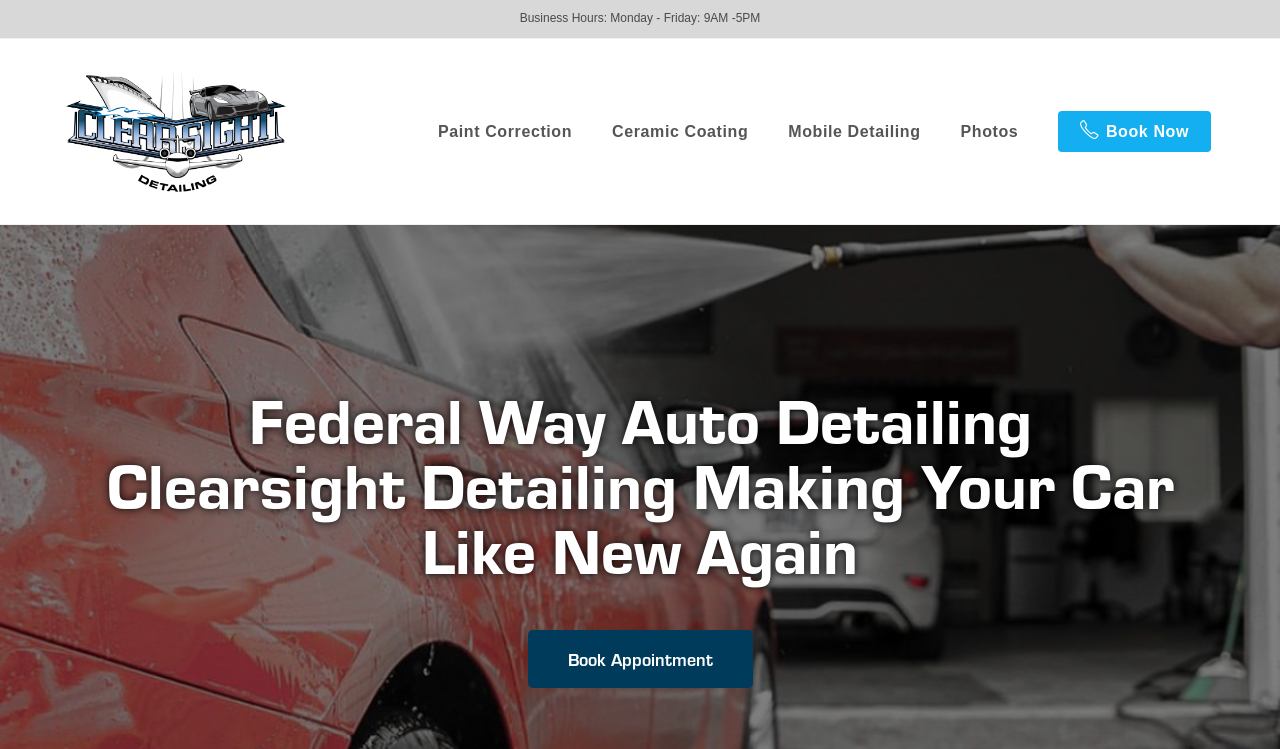Show the bounding box coordinates for the HTML element as described: "Paint Correction".

[0.327, 0.052, 0.463, 0.299]